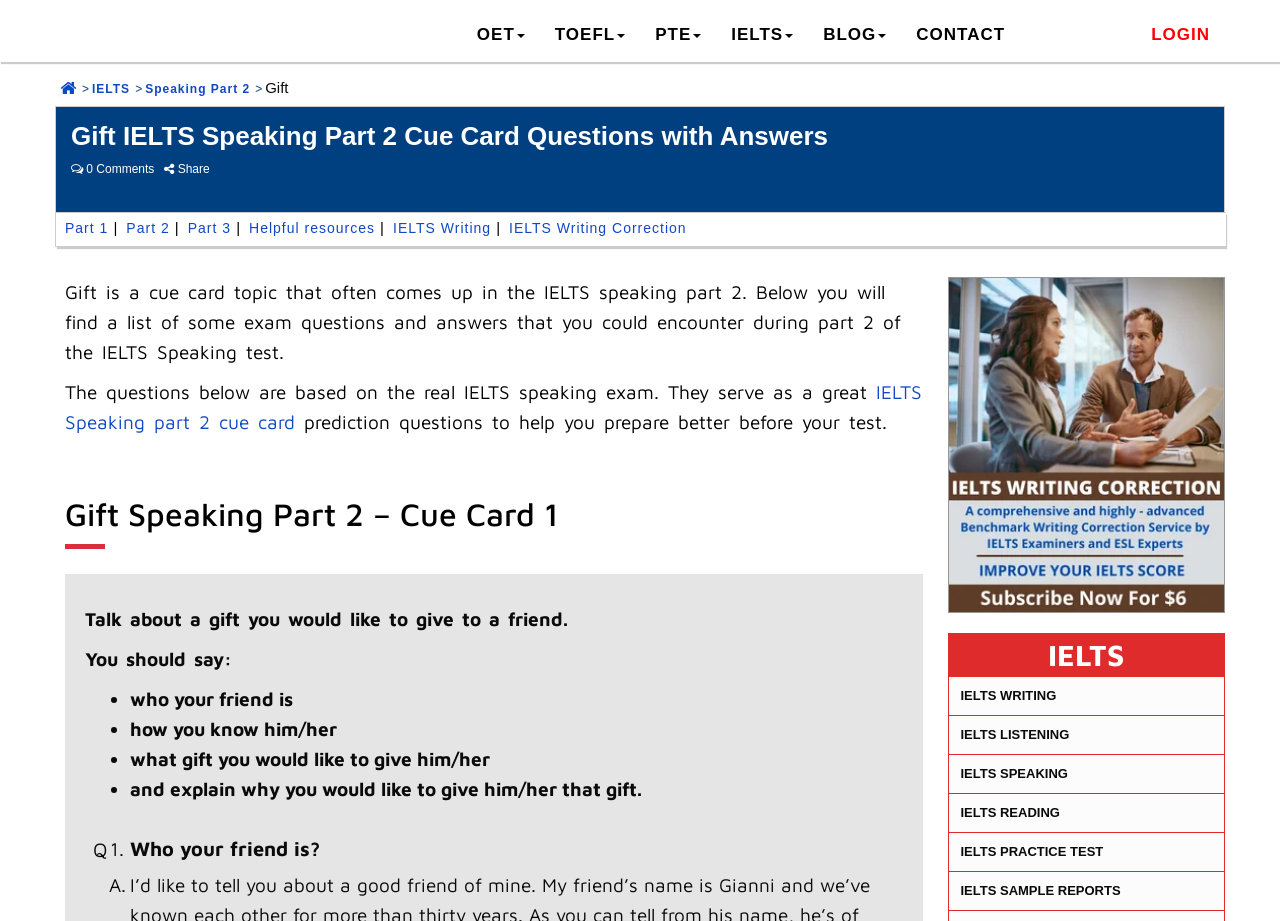What type of resources are provided on this webpage?
Answer the question with a single word or phrase, referring to the image.

Helpful resources